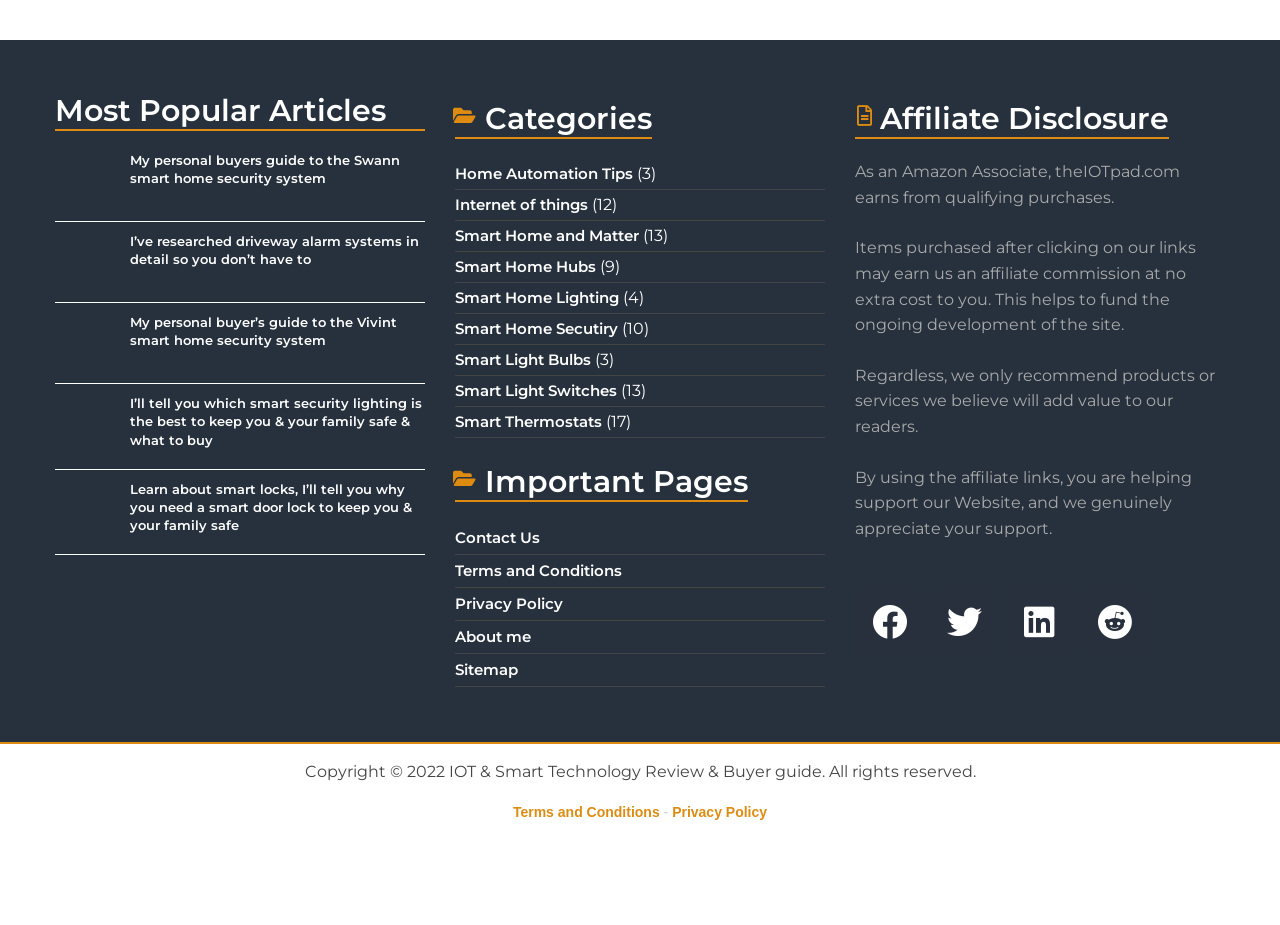Please determine the bounding box coordinates of the clickable area required to carry out the following instruction: "Click on the 'Home Automation Tips' link". The coordinates must be four float numbers between 0 and 1, represented as [left, top, right, bottom].

[0.355, 0.178, 0.495, 0.198]